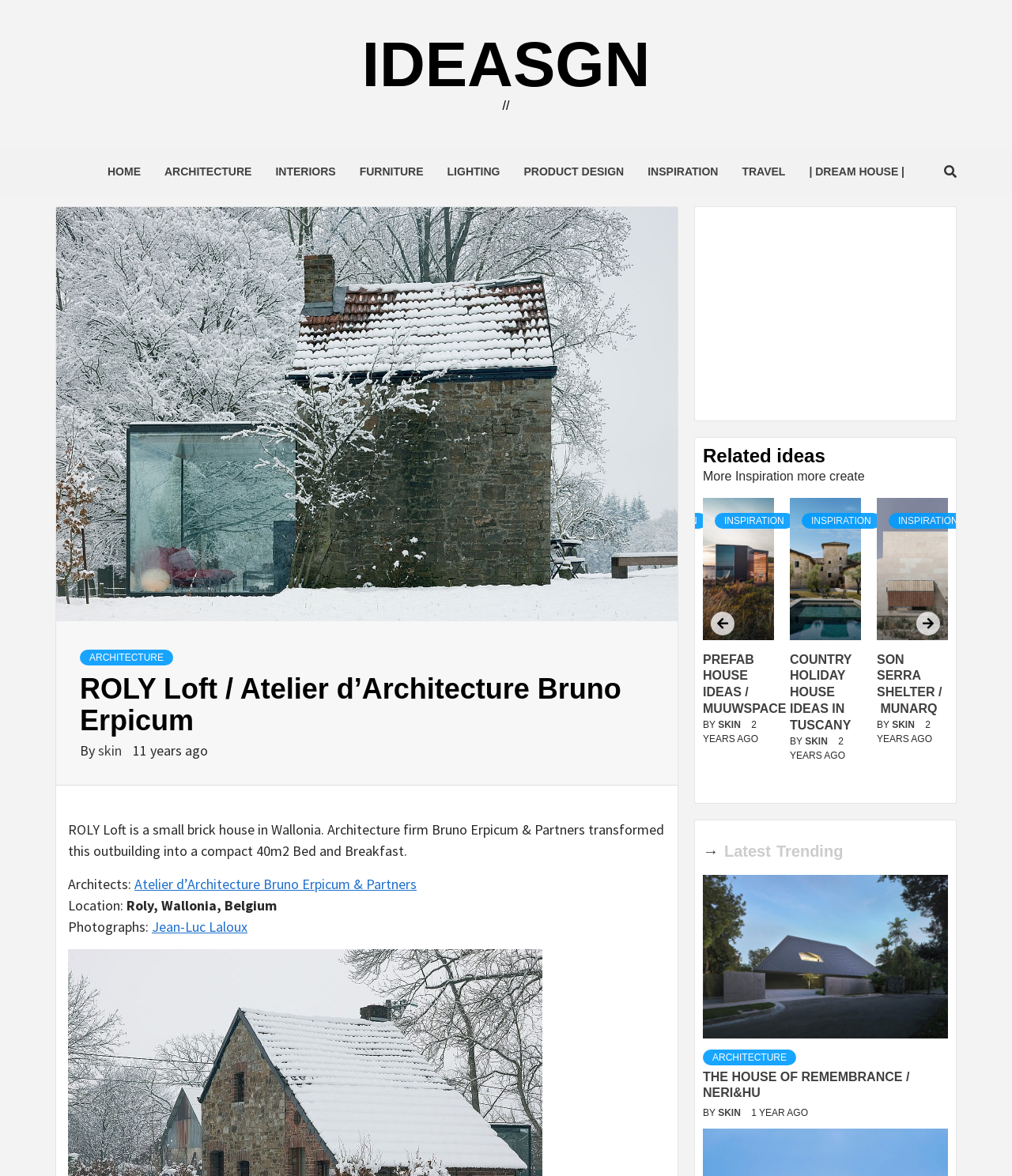What is the name of the photographer who took the photographs for the ROLY Loft project? Please answer the question using a single word or phrase based on the image.

Jean-Luc Laloux